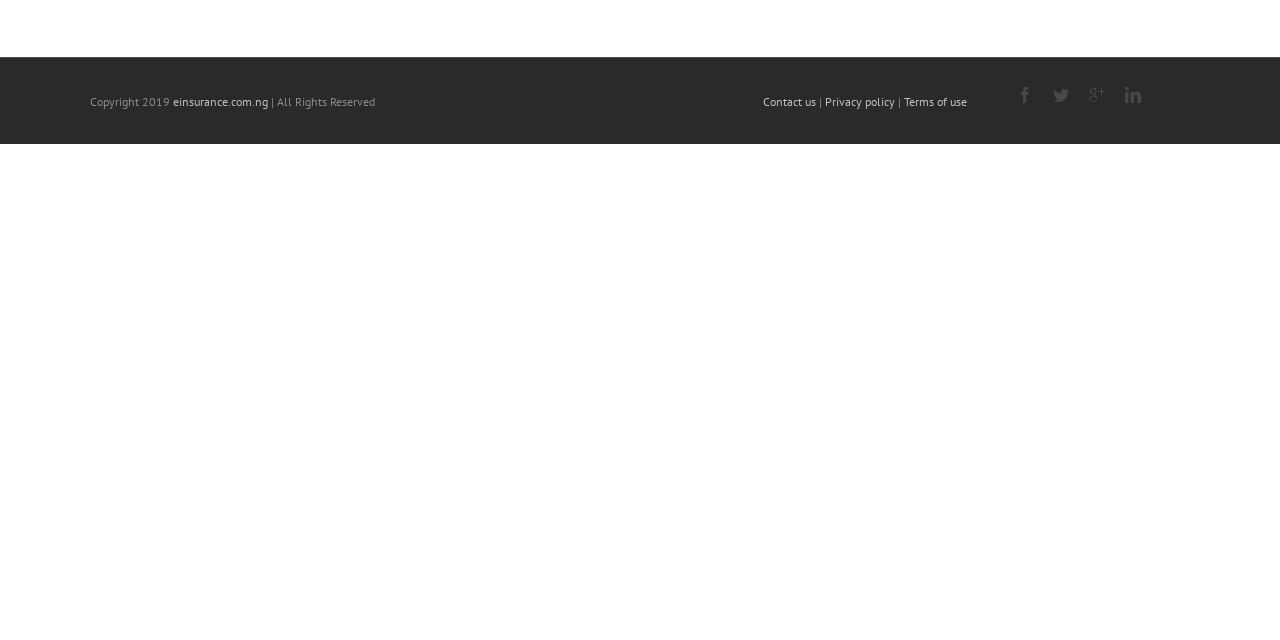Using the format (top-left x, top-left y, bottom-right x, bottom-right y), provide the bounding box coordinates for the described UI element. All values should be floating point numbers between 0 and 1: Privacy policy

[0.645, 0.147, 0.7, 0.17]